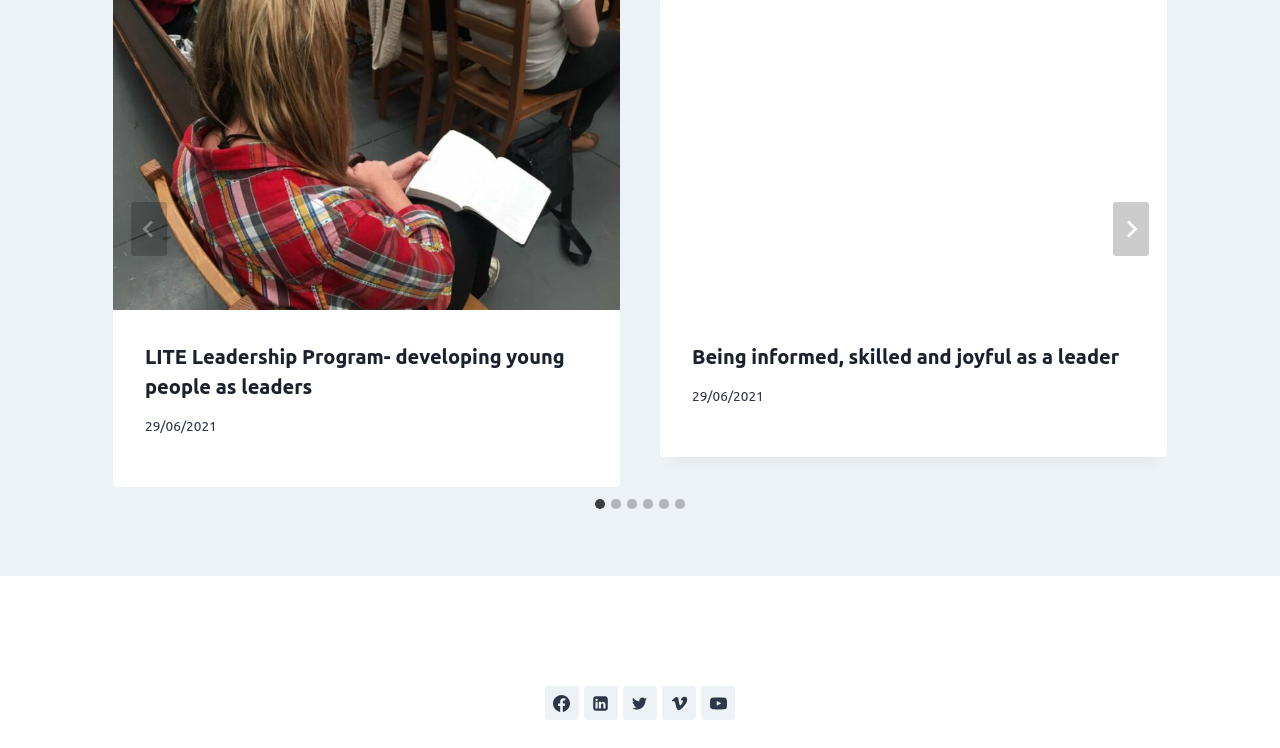What is the name of the leadership program?
Give a one-word or short-phrase answer derived from the screenshot.

LITE Leadership Program